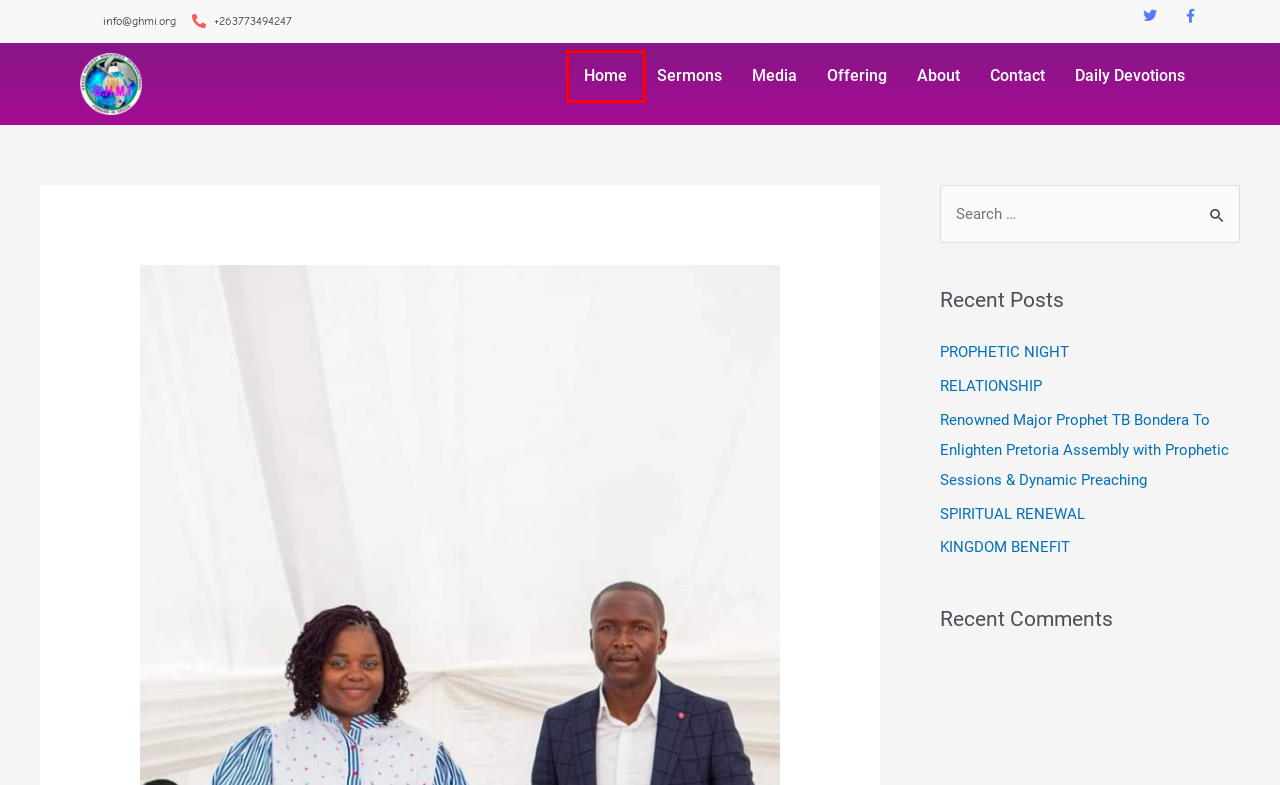You are provided with a screenshot of a webpage containing a red rectangle bounding box. Identify the webpage description that best matches the new webpage after the element in the bounding box is clicked. Here are the potential descriptions:
A. About – GHMI
B. Sermons – GHMI
C. PROPHETIC NIGHT – GHMI
D. Daily Devotions – GHMI
E. Media – GHMI
F. RELATIONSHIP – GHMI
G. GHMI – GHMI
H. Contact – GHMI

G